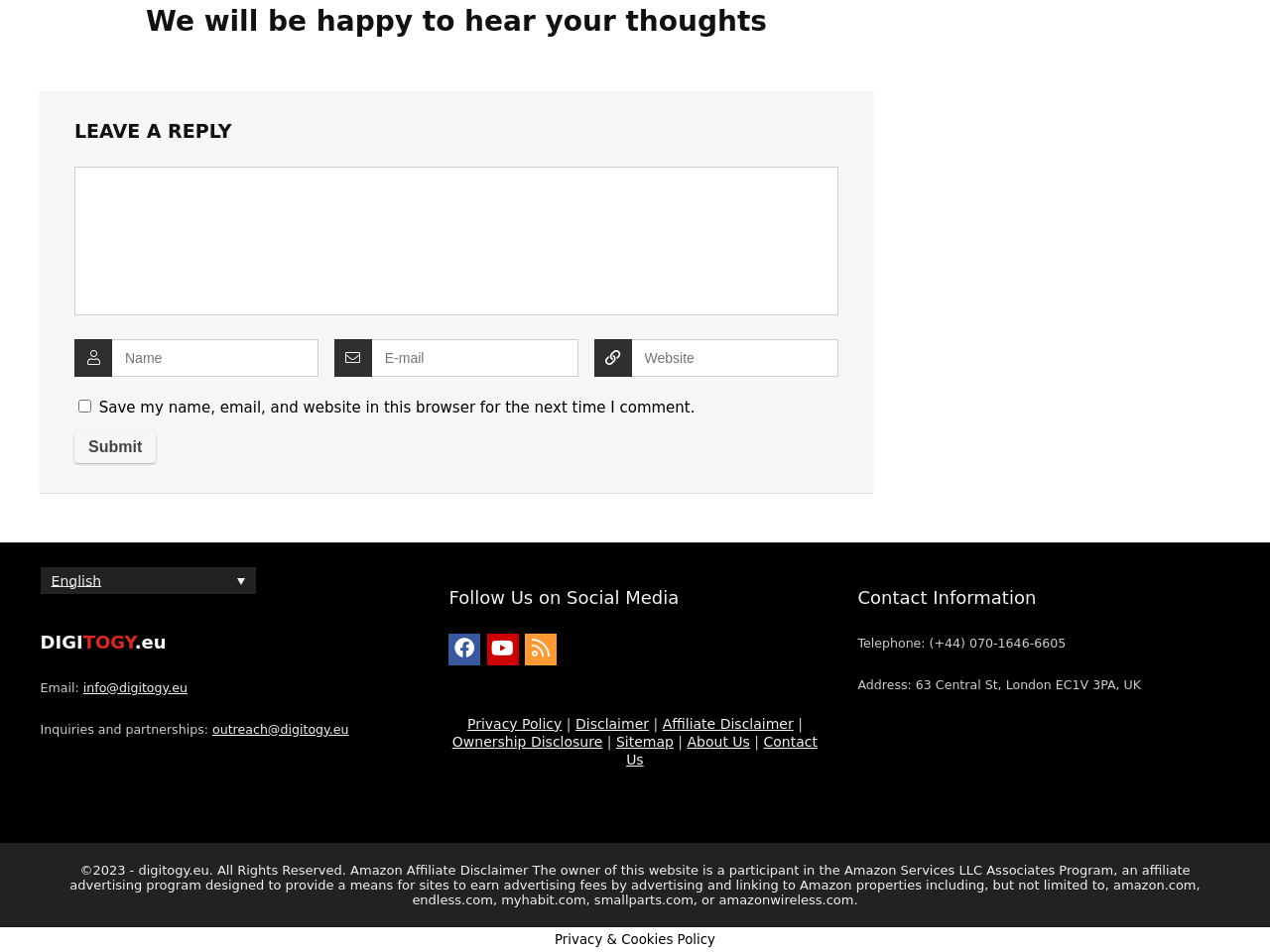How many textboxes are available in the 'Leave a Reply' section?
Please craft a detailed and exhaustive response to the question.

The 'Leave a Reply' section has four textboxes, which are for entering the name, email, website, and comment. These textboxes are represented by UI element types 'textbox'.